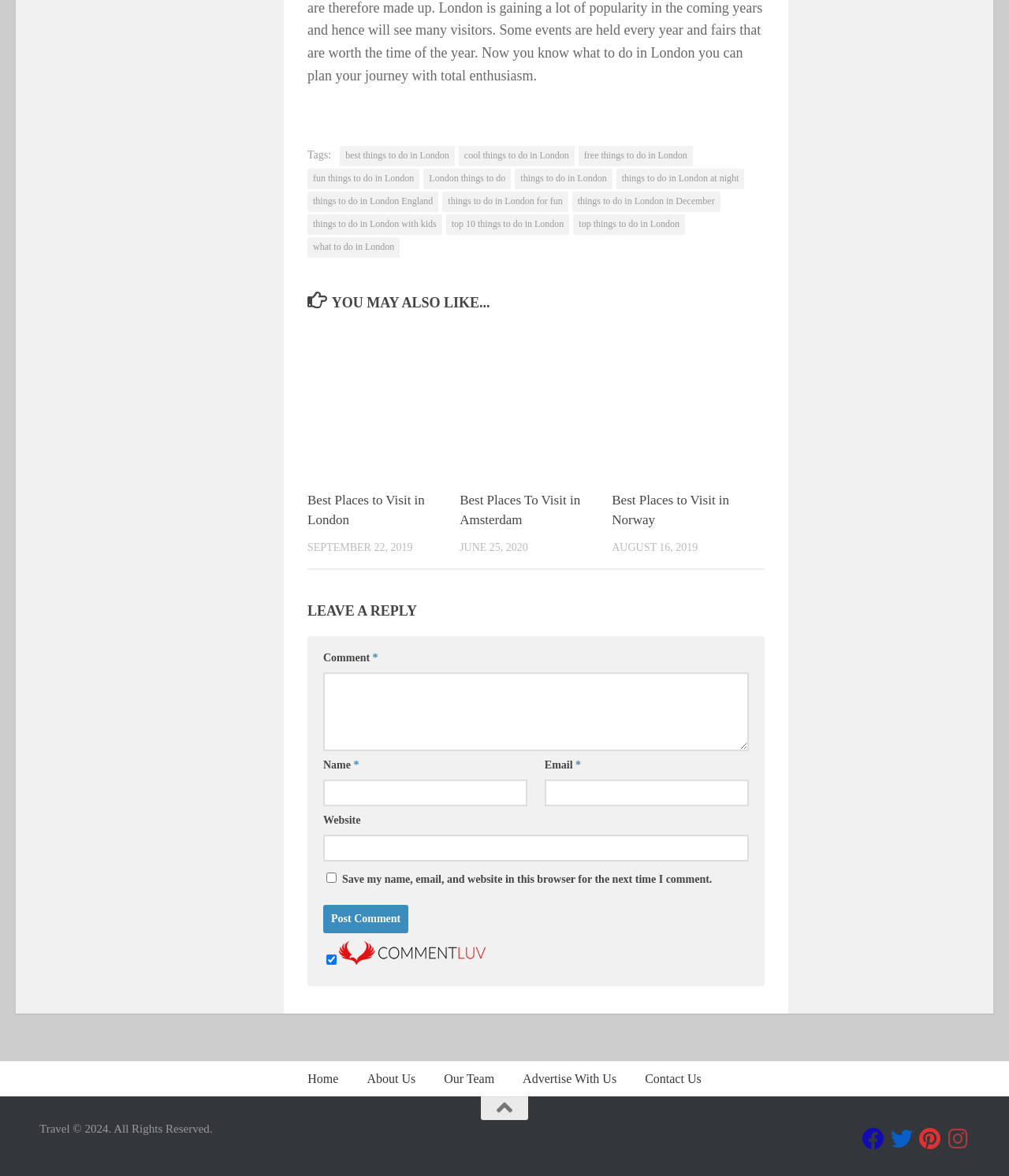Identify the bounding box coordinates for the region to click in order to carry out this instruction: "Read the article 'Best Places to Visit in London'". Provide the coordinates using four float numbers between 0 and 1, formatted as [left, top, right, bottom].

[0.305, 0.277, 0.456, 0.483]